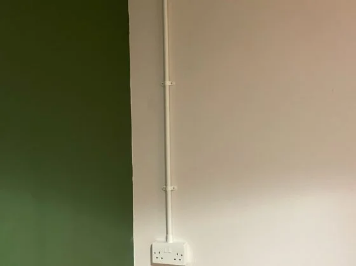Provide a comprehensive description of the image.

The image depicts a corner of a room where electrical installations have been meticulously executed. A white PVC conduit runs along the wall, neatly securing the electrical wiring, which enhances both safety and aesthetics. At the bottom, a double power outlet is mounted on the wall, providing convenient access to electrical power. The wall behind the conduit is painted in a darker green shade, contrasting with the light-colored wall on the right. This setup reflects a professional approach to electrical work, ensuring that functionality is seamlessly integrated into the room's design. Such installations are crucial for modern living and working spaces, enabling easy access to power while maintaining a clean look.